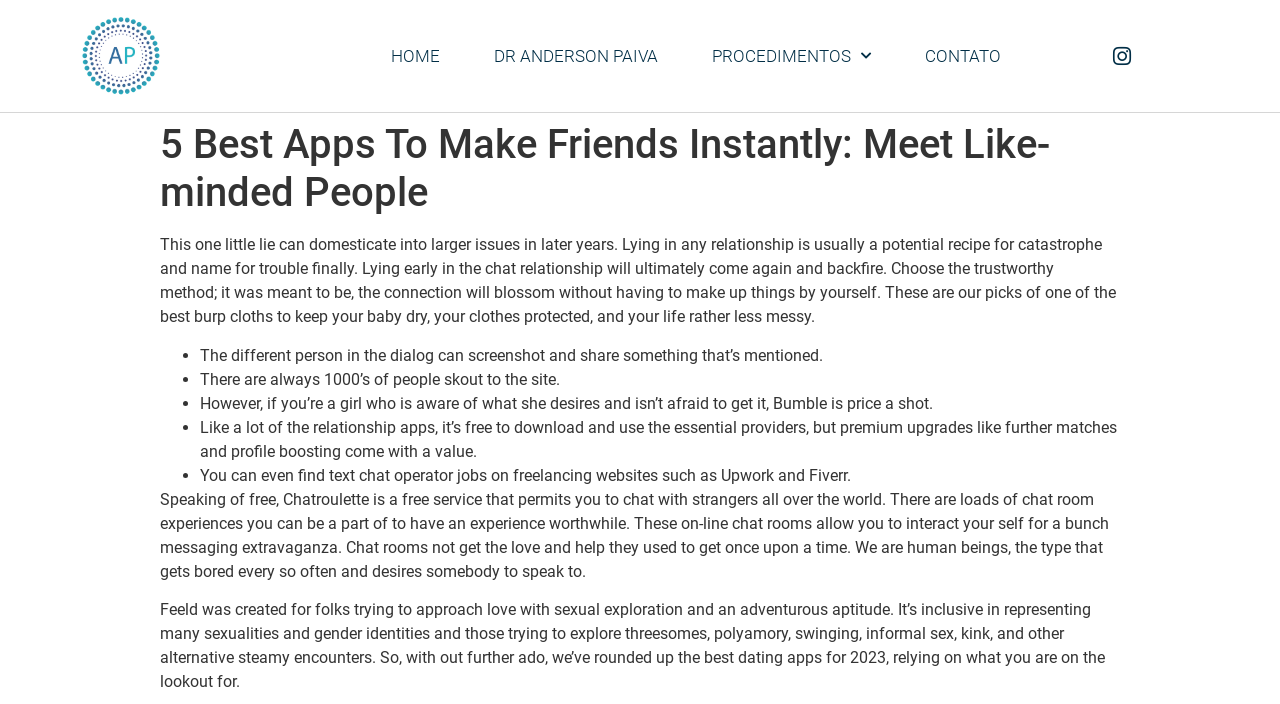Identify and extract the main heading of the webpage.

5 Best Apps To Make Friends Instantly: Meet Like-minded People